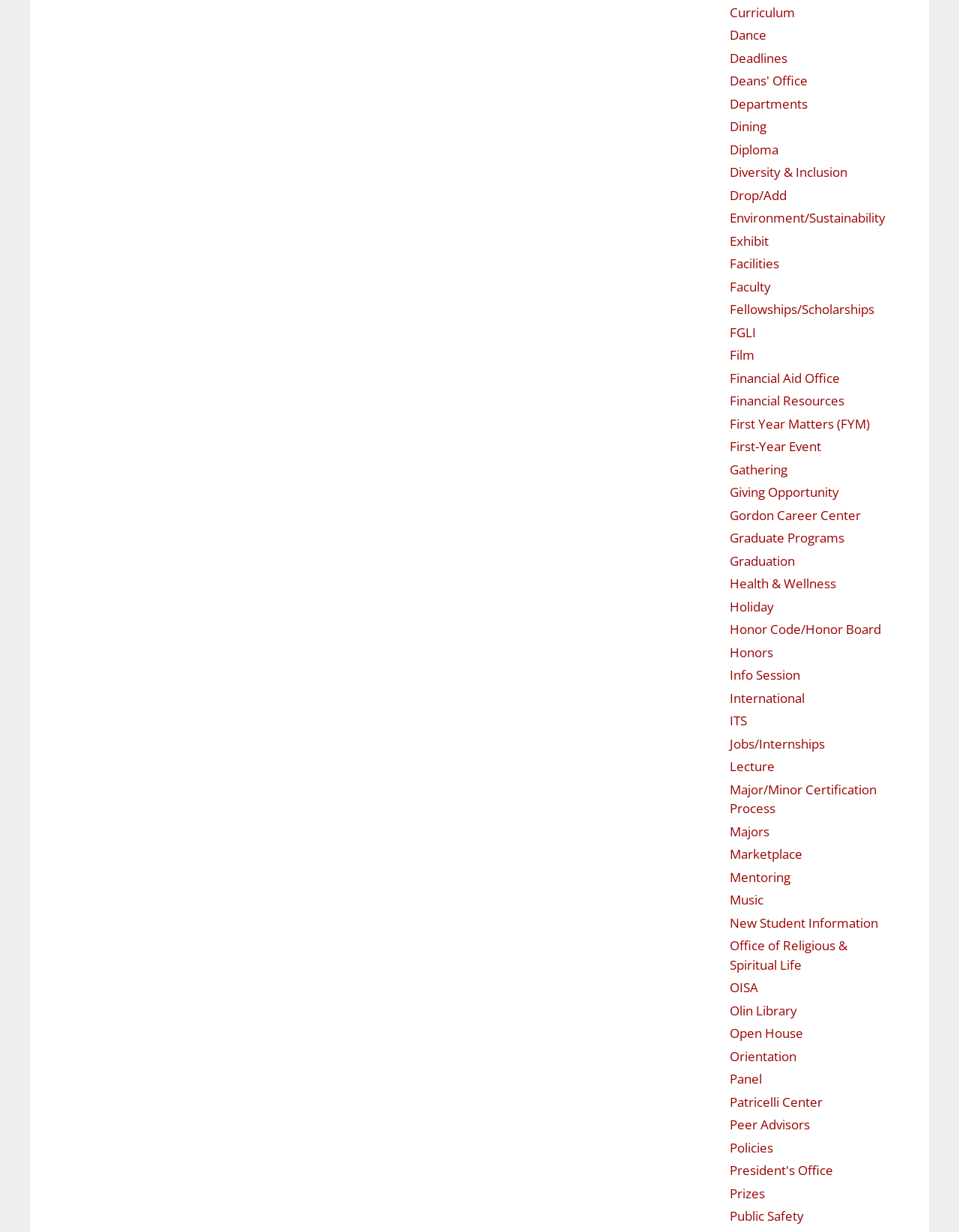Find the bounding box of the UI element described as follows: "Honor Code/Honor Board".

[0.761, 0.504, 0.918, 0.518]